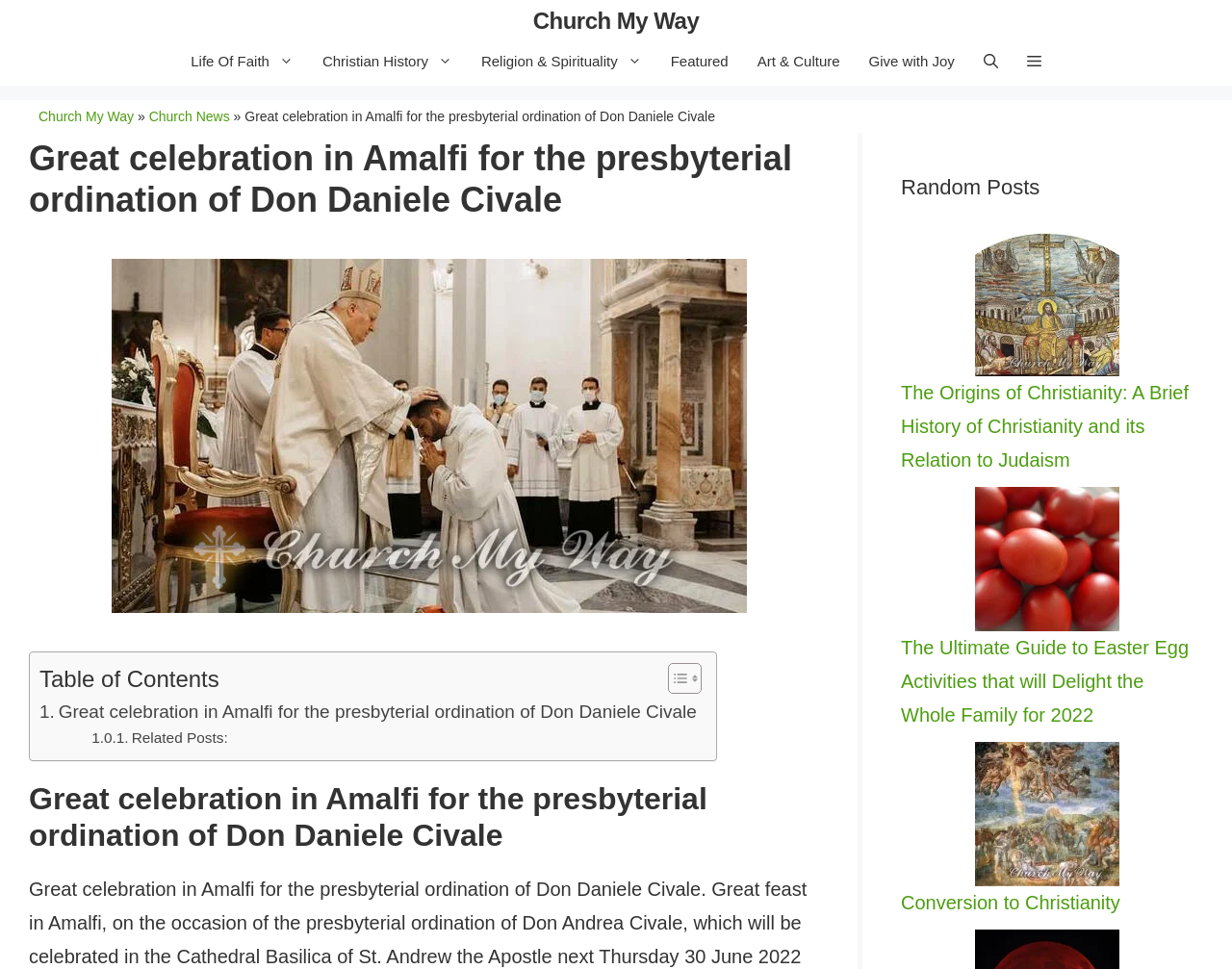What is the main topic of the webpage? Analyze the screenshot and reply with just one word or a short phrase.

Presbyterial ordination of Don Daniele Civale